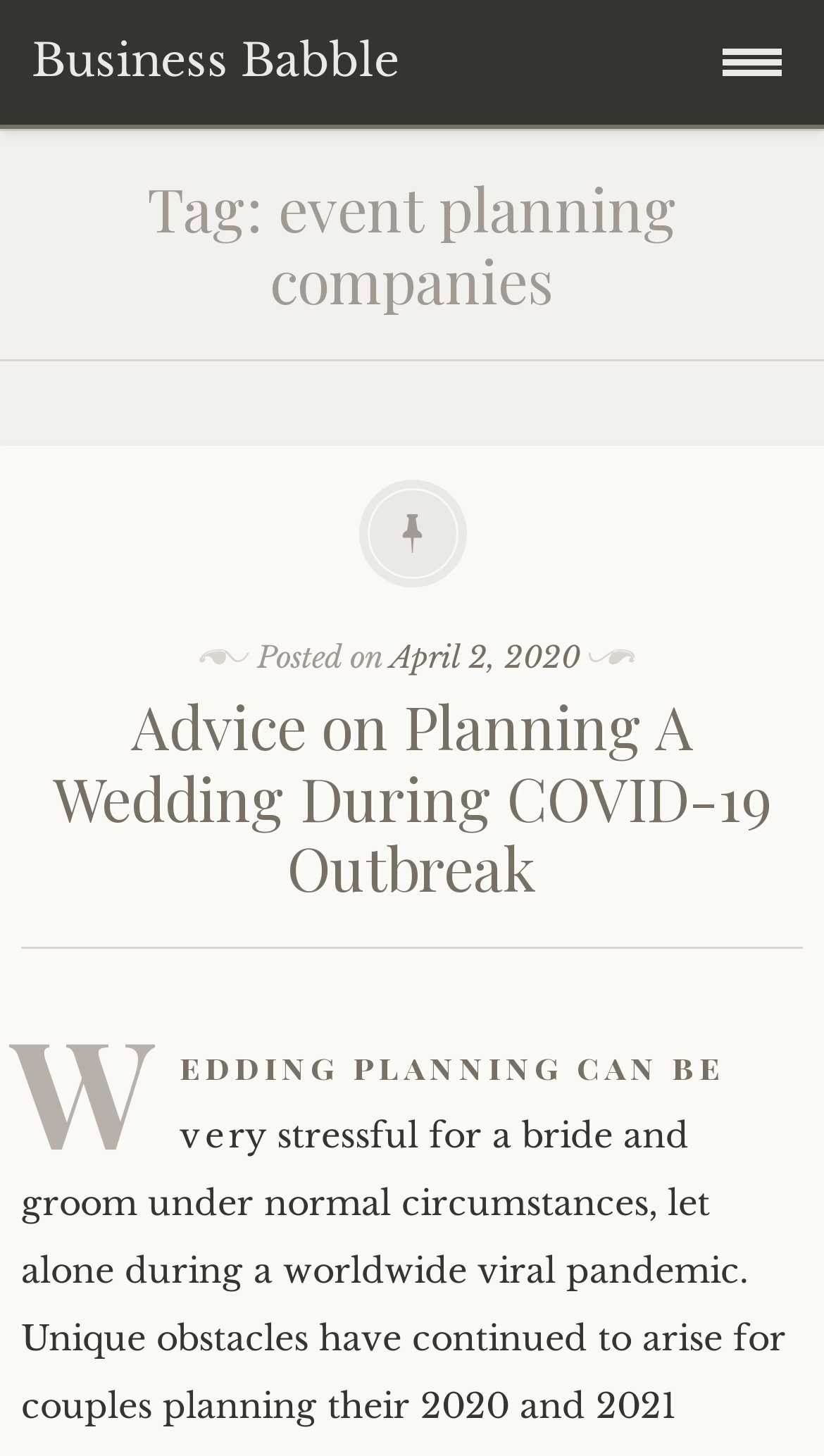What is the date of the first article?
Ensure your answer is thorough and detailed.

The date of the first article can be determined by looking at the link element 'April 2, 2020' which is a sub-element of the header section.